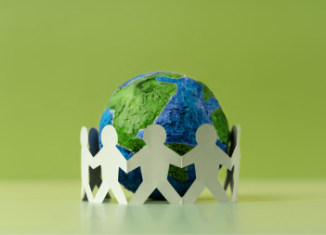Provide a thorough description of the image.

The image depicts a colorful Earth sculpture surrounded by a chain of paper cut-out figures, symbolizing unity and collaboration. The Earth, painted with vibrant blue and green hues, represents our planet and its diverse ecosystems. The paper figures, hand-in-hand, signify collective action and a shared commitment to sustainability. The soft green background further enhances the theme of environmental consciousness and harmony. This visual metaphor aligns with contemporary discussions around achieving ambitious sustainability targets and fostering collaborative efforts for a better future, as highlighted in the recent commitments and initiatives from organizations dedicated to public service excellence.